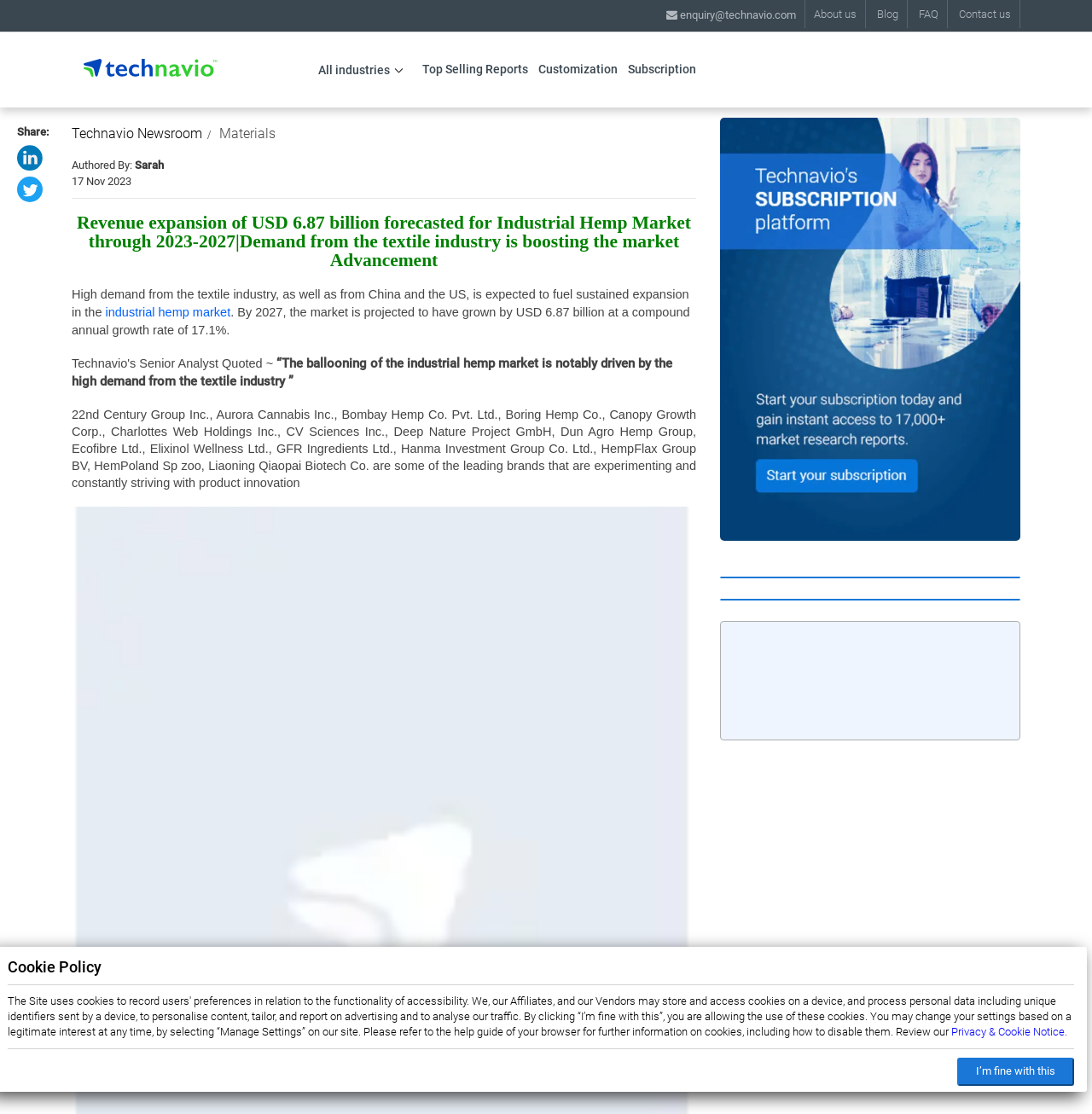Show the bounding box coordinates for the element that needs to be clicked to execute the following instruction: "Contact Technavio". Provide the coordinates in the form of four float numbers between 0 and 1, i.e., [left, top, right, bottom].

[0.87, 0.0, 0.934, 0.025]